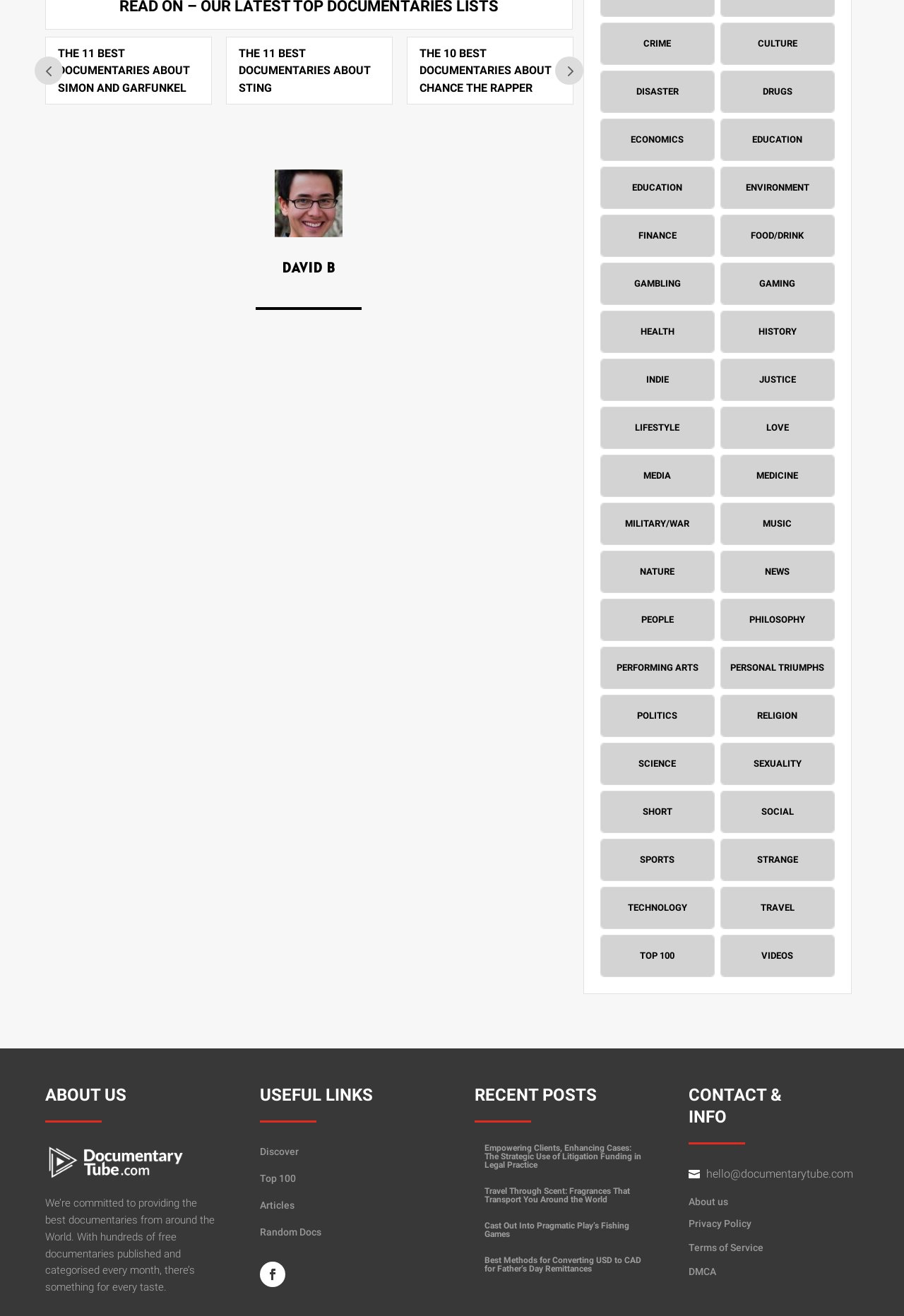Given the element description "Terms of Service" in the screenshot, predict the bounding box coordinates of that UI element.

[0.762, 0.944, 0.845, 0.952]